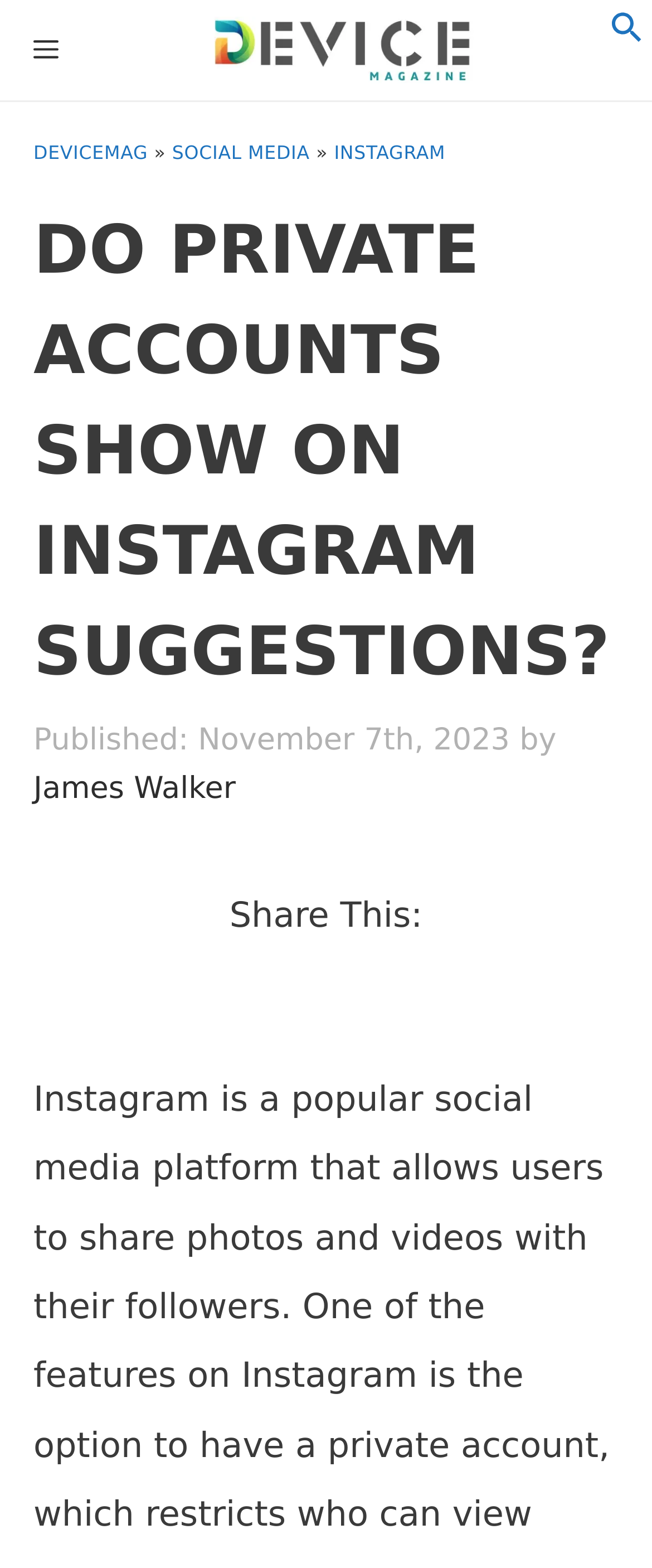Offer an extensive depiction of the webpage and its key elements.

The webpage is about an article titled "Do Private Accounts Show On Instagram Suggestions?" on a website called DeviceMAG. At the top right corner, there is a search bar with a search icon and a text input field, allowing users to search for specific content. Below the search bar, there is a logo of DeviceMAG, which is a link to the website's homepage.

On the top left corner, there is a menu button labeled "MENU" that, when expanded, reveals a navigation menu with breadcrumbs. The breadcrumbs show the hierarchy of the current page, with links to the main categories "DEVICEMAG", "SOCIAL MEDIA", and "INSTAGRAM".

The main content of the webpage is the article itself, which has a heading that matches the title of the webpage. Below the heading, there is a timestamp indicating that the article was published on November 7th, 2023, followed by the author's name, "James Walker", which is a link to the author's profile.

At the bottom of the article, there is a call-to-action text "Share This:" that encourages users to share the article on social media platforms.